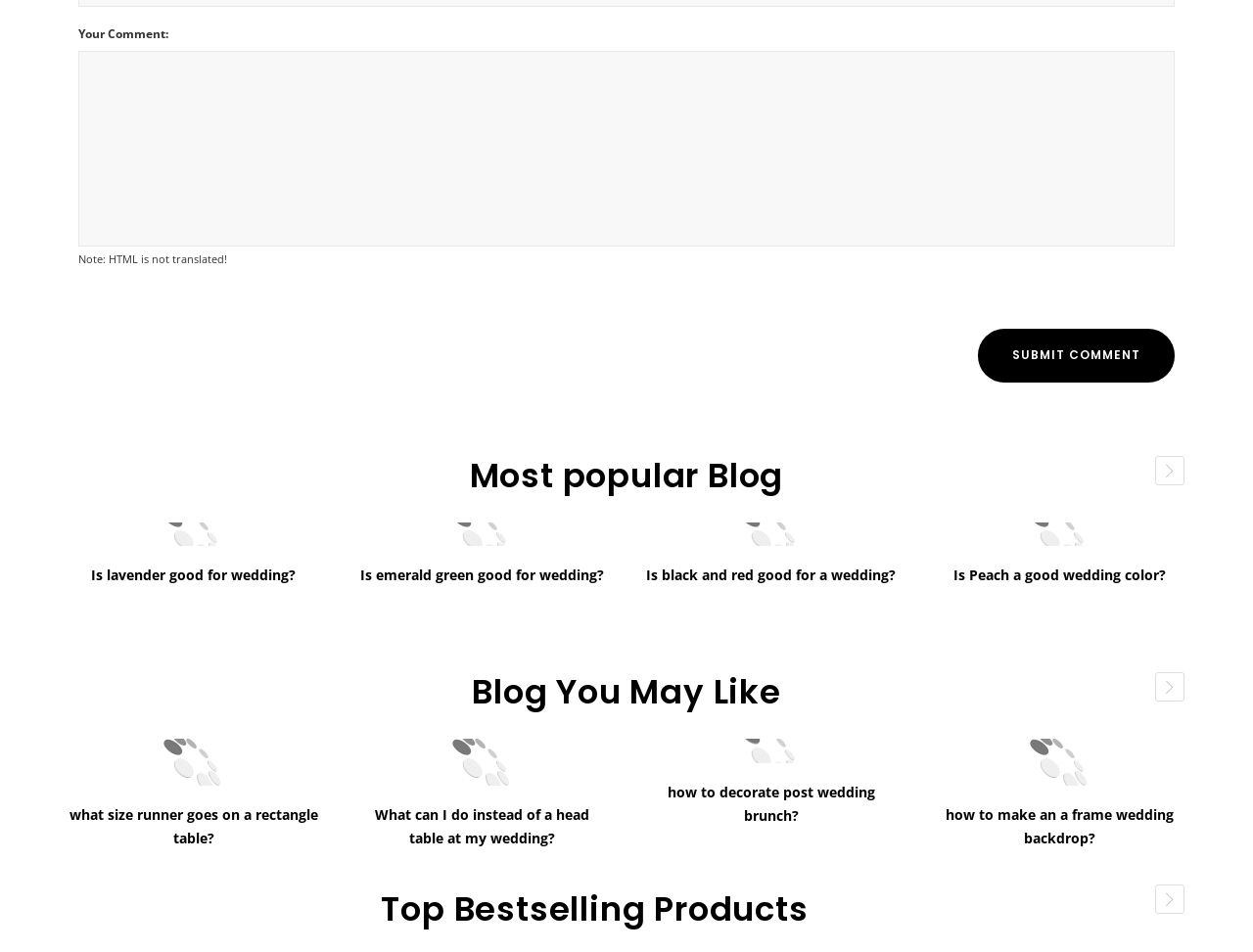Determine the bounding box coordinates of the section to be clicked to follow the instruction: "Read about 'Is lavender good for wedding?'". The coordinates should be given as four float numbers between 0 and 1, formatted as [left, top, right, bottom].

[0.055, 0.548, 0.254, 0.574]